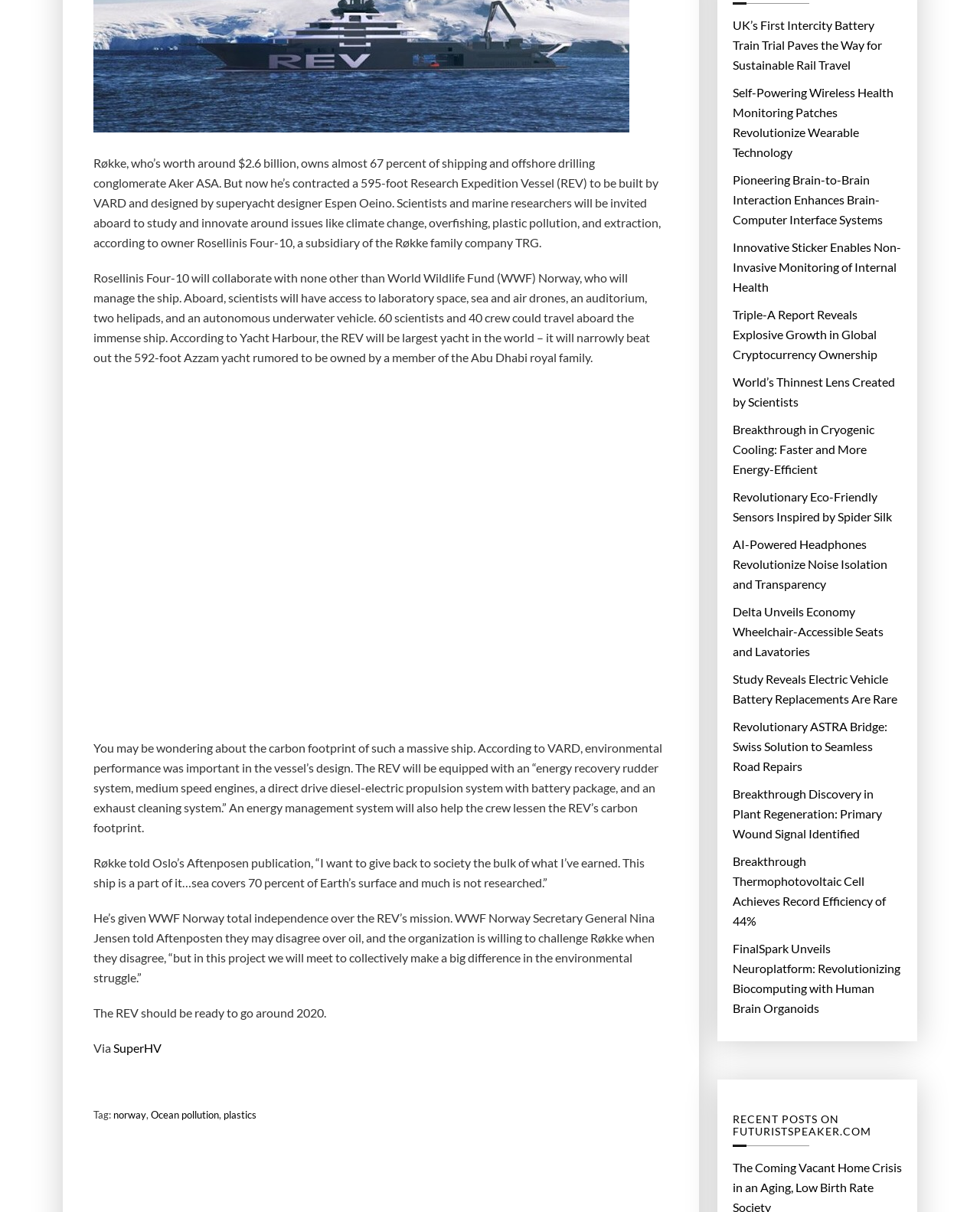Identify the bounding box for the given UI element using the description provided. Coordinates should be in the format (top-left x, top-left y, bottom-right x, bottom-right y) and must be between 0 and 1. Here is the description: Recent Posts on FuturistSpeaker.com

[0.748, 0.918, 0.92, 0.939]